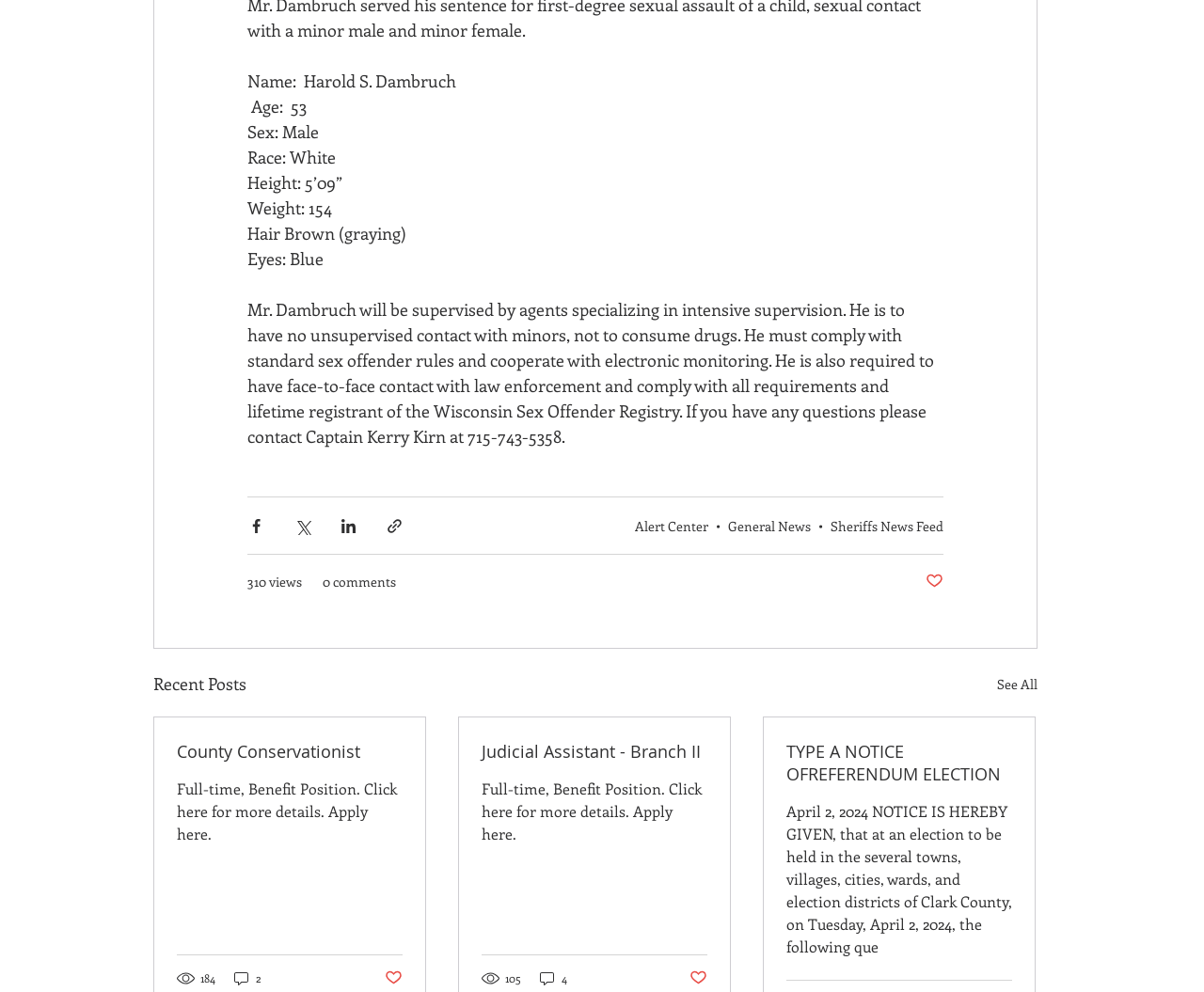Please specify the bounding box coordinates of the clickable region to carry out the following instruction: "Like the post". The coordinates should be four float numbers between 0 and 1, in the format [left, top, right, bottom].

[0.769, 0.576, 0.784, 0.596]